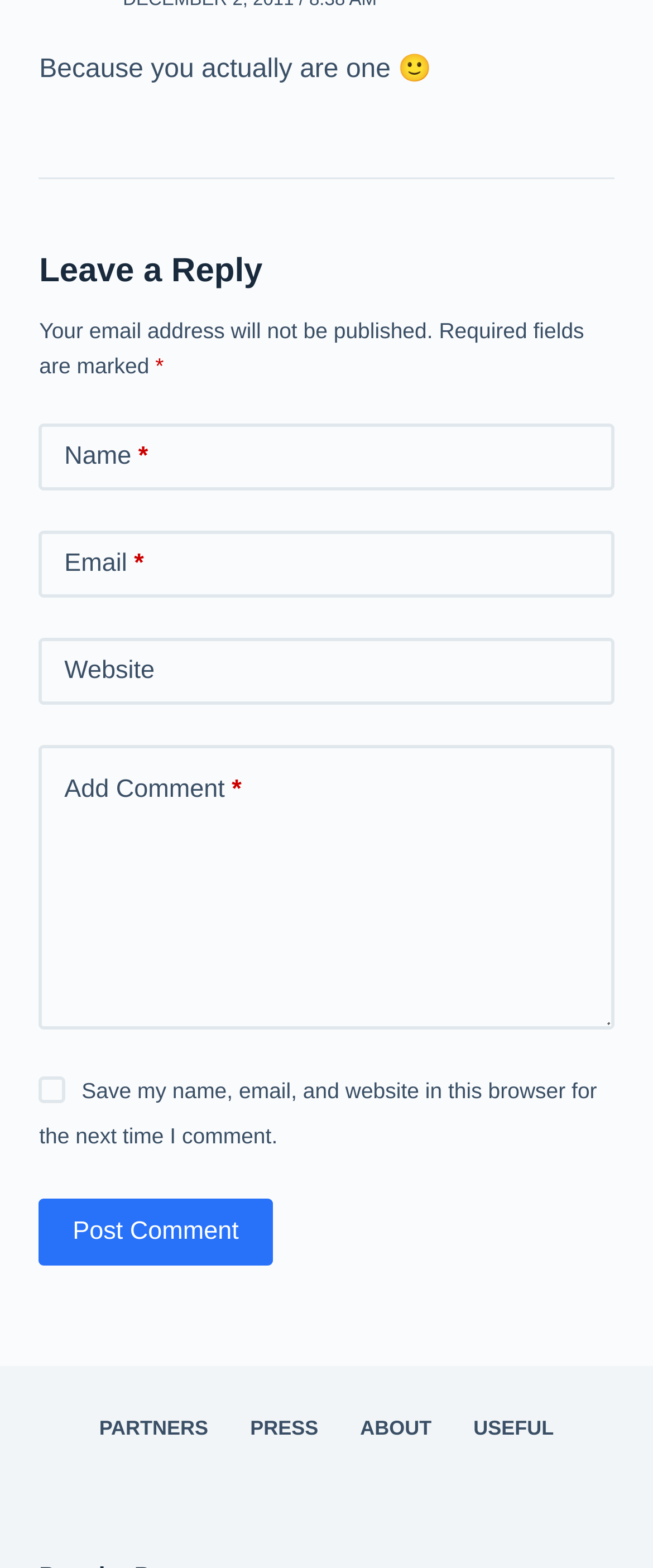Find the bounding box coordinates of the UI element according to this description: "Post Comment".

[0.06, 0.765, 0.417, 0.807]